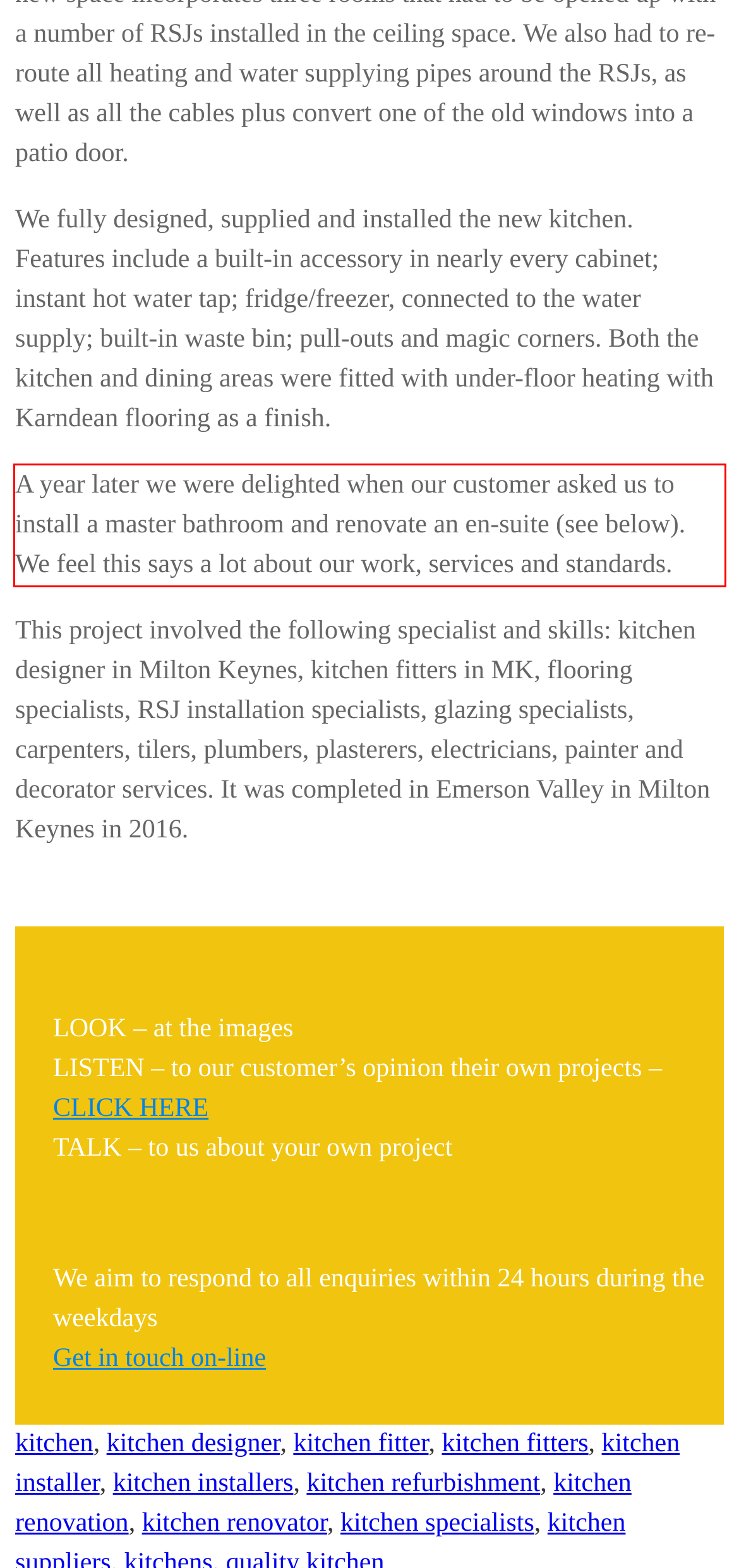Given a screenshot of a webpage with a red bounding box, extract the text content from the UI element inside the red bounding box.

A year later we were delighted when our customer asked us to install a master bathroom and renovate an en-suite (see below). We feel this says a lot about our work, services and standards.